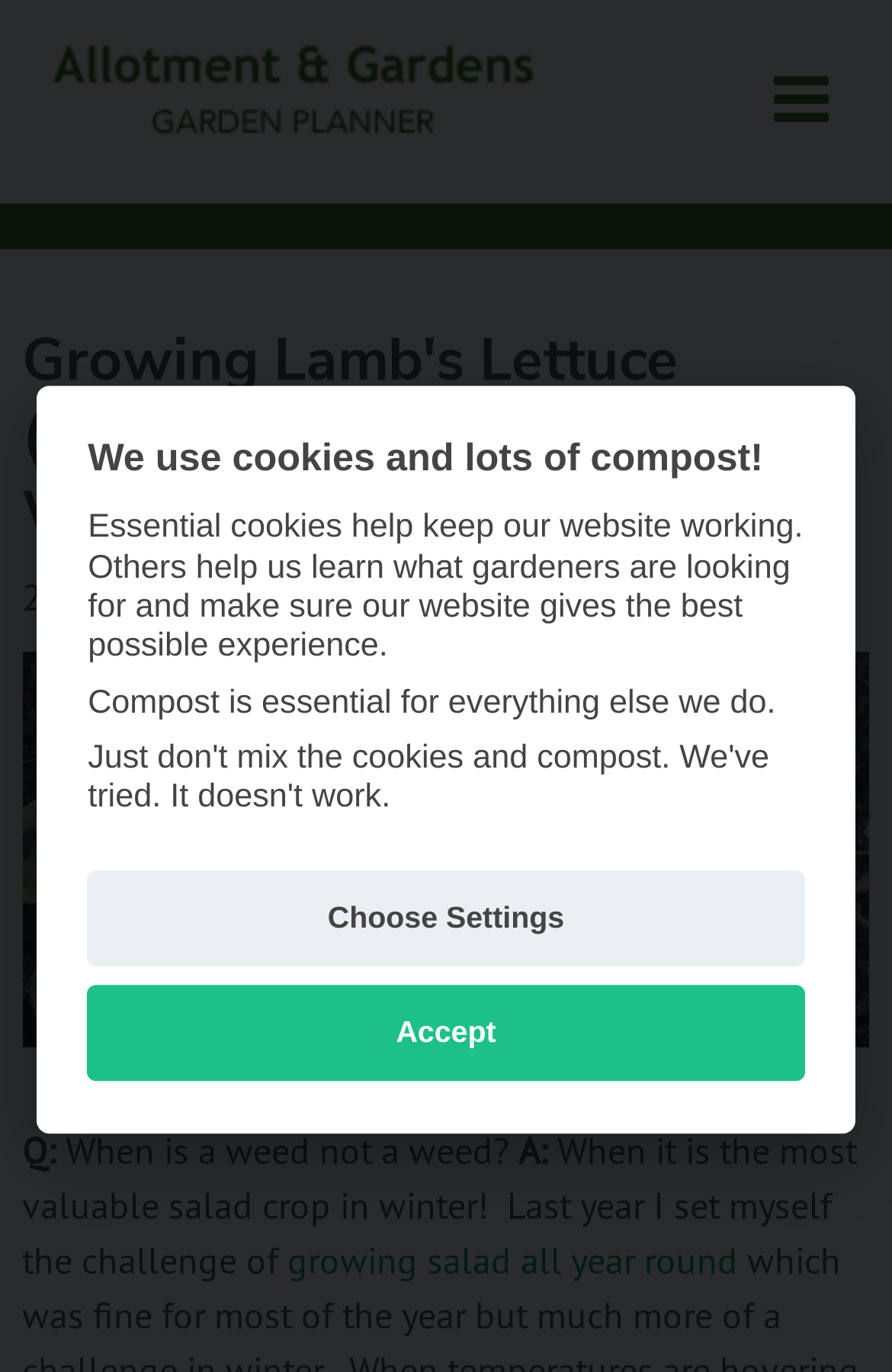Elaborate on the webpage's design and content in a detailed caption.

The webpage is about growing Lamb's Lettuce, also known as Mâche or Corn Salad, for winter salads. At the top, there are several links, including "Garden Planner", "Journal", "Contact", and "Allotment Garden.org", aligned horizontally. Below these links, there is a header section with a heading that matches the title of the webpage. 

To the right of the heading, there is a time stamp indicating the article was written on "29 January 2010" by "Jeremy Dore", accompanied by a British flag icon. Below the header section, there is a large image of Corn salad, also known as Mache or Lamb's lettuce.

The main content of the webpage starts with a question "When is a weed not a weed?" followed by an answer "When it is the most valuable salad crop in winter!". The text then continues to describe the author's experience of growing salad all year round, with a link to a related article.

At the bottom of the webpage, there is a modal dialog box with a heading "We use cookies and lots of compost!". The dialog box explains the use of essential cookies and compost, with two buttons, "Choose Settings" and "Accept", allowing users to customize their preferences.